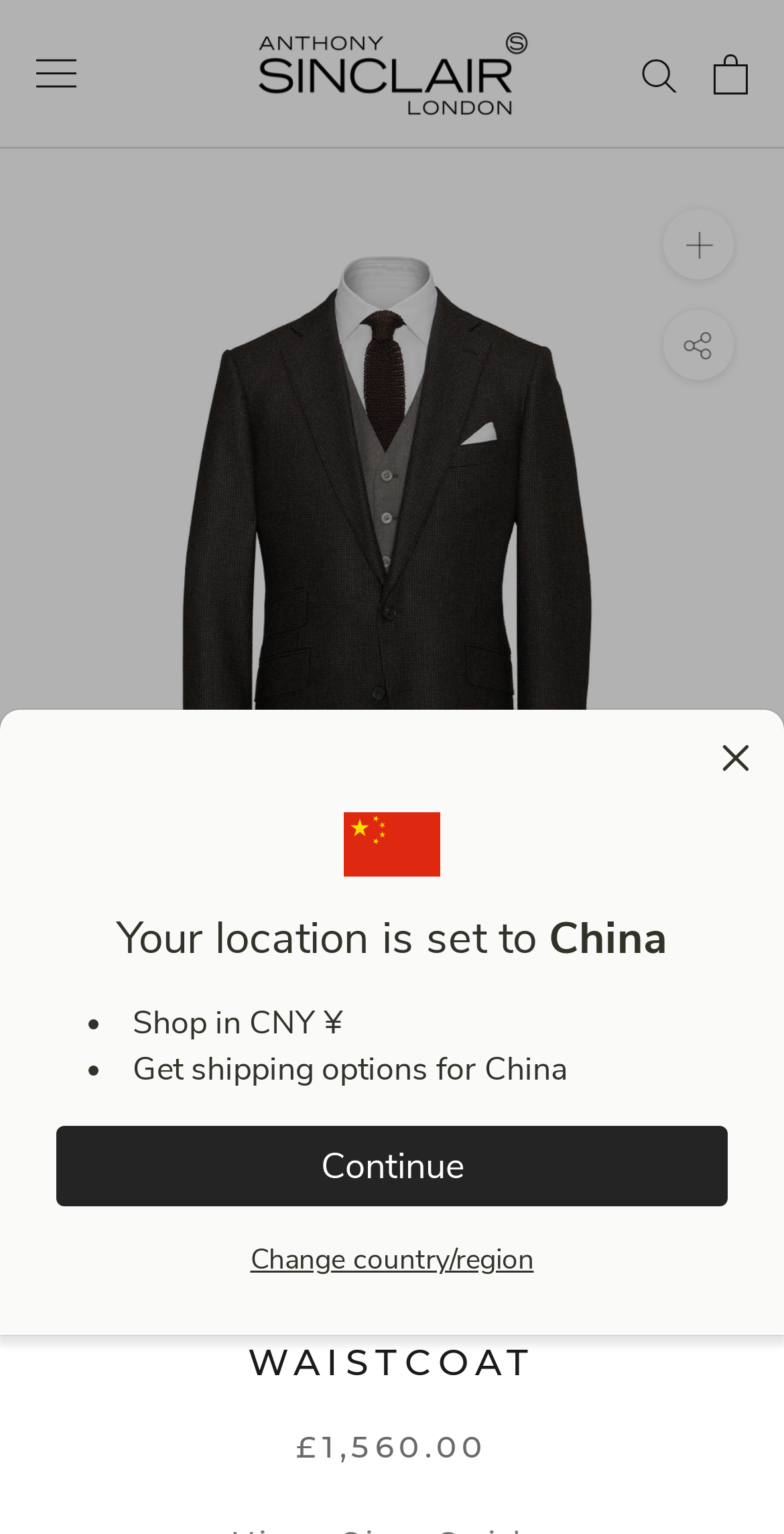Identify and provide the title of the webpage.

THREE-PIECE BROWN HOUNDSTOOTH FLANNEL SUIT WITH SOLID WAISTCOAT